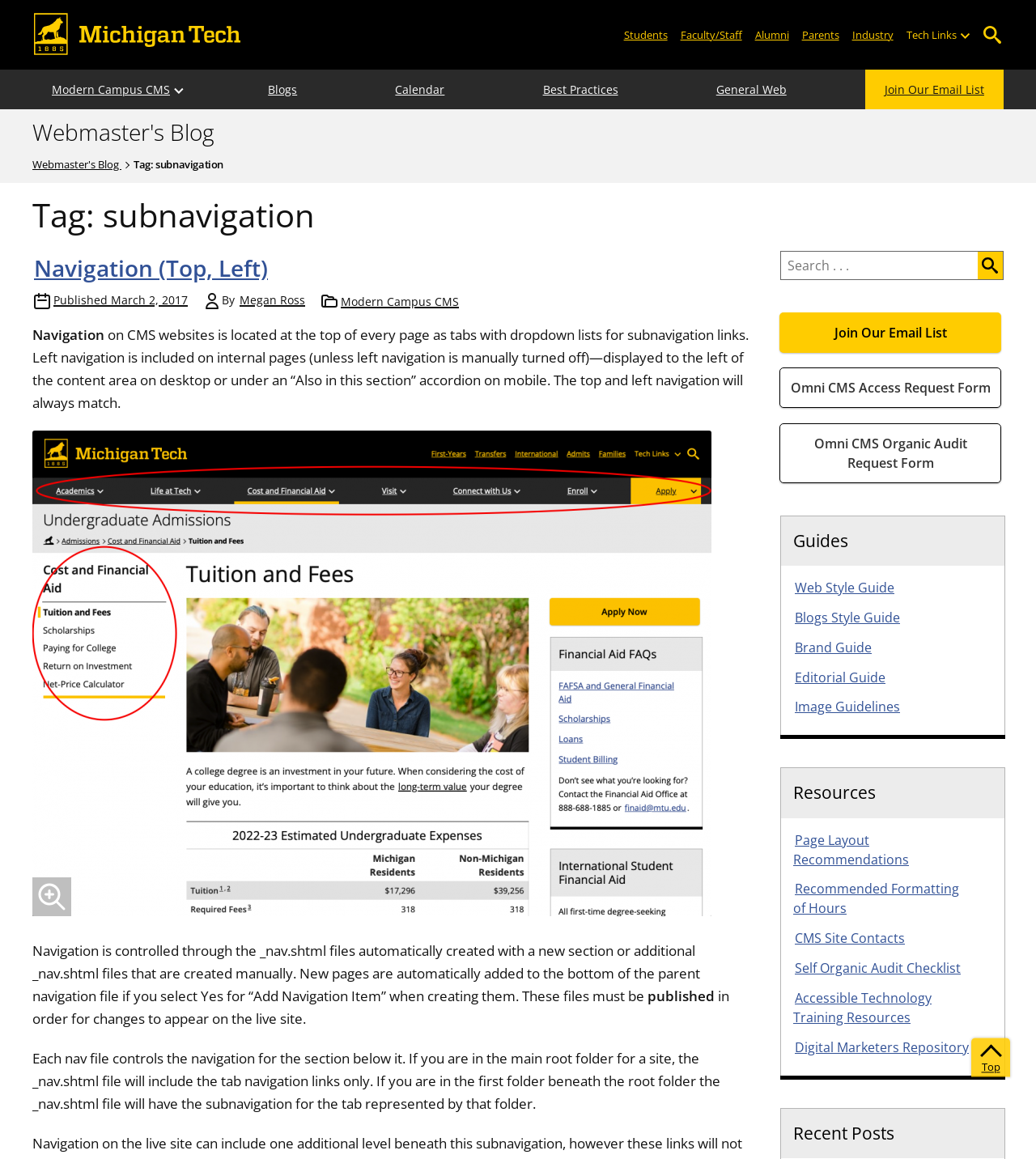Locate the bounding box coordinates of the clickable area needed to fulfill the instruction: "Click the 'Navigation (Top, Left)' link".

[0.031, 0.218, 0.26, 0.244]